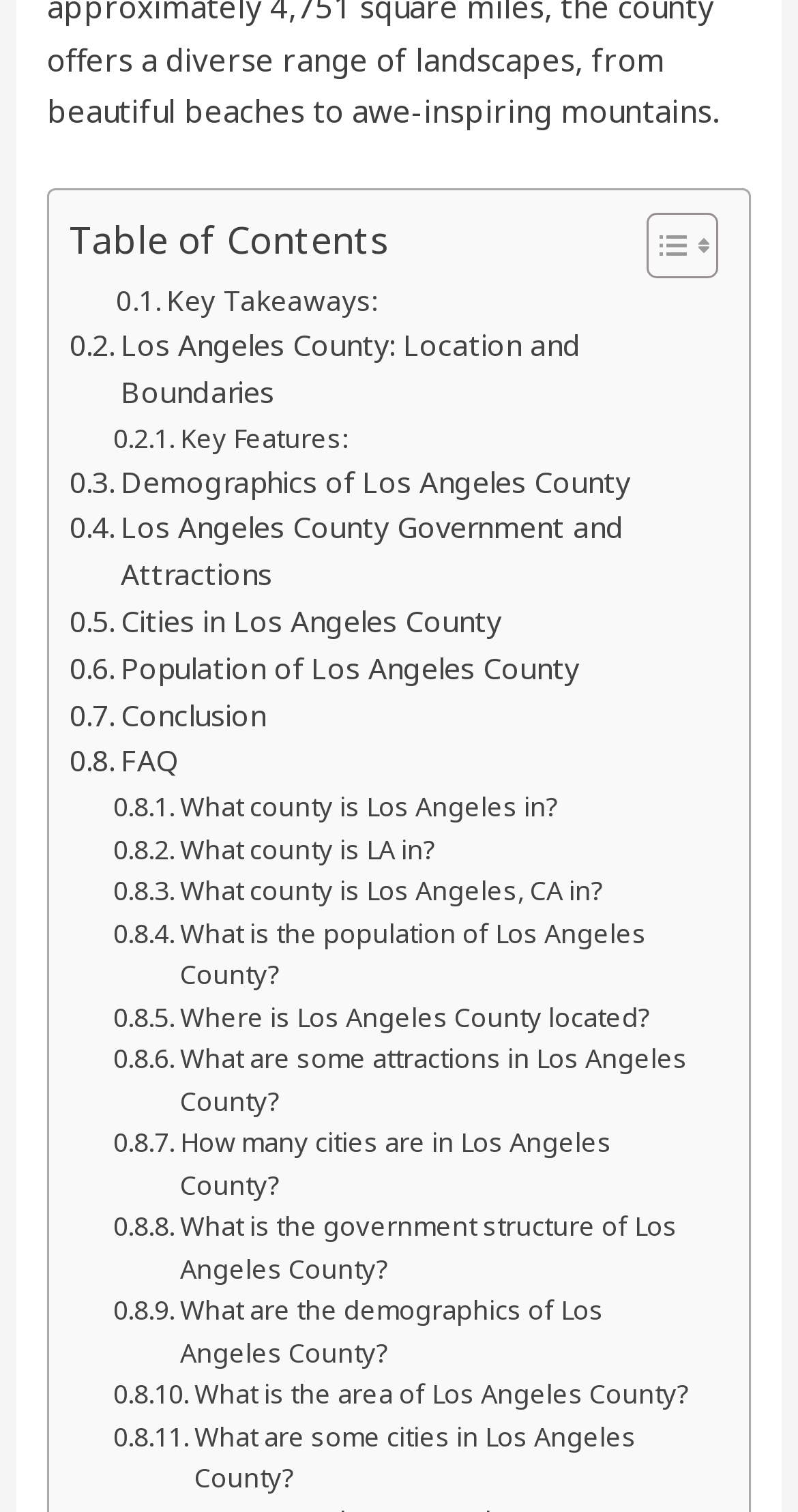Give the bounding box coordinates for the element described as: "Key Features:".

[0.142, 0.276, 0.436, 0.304]